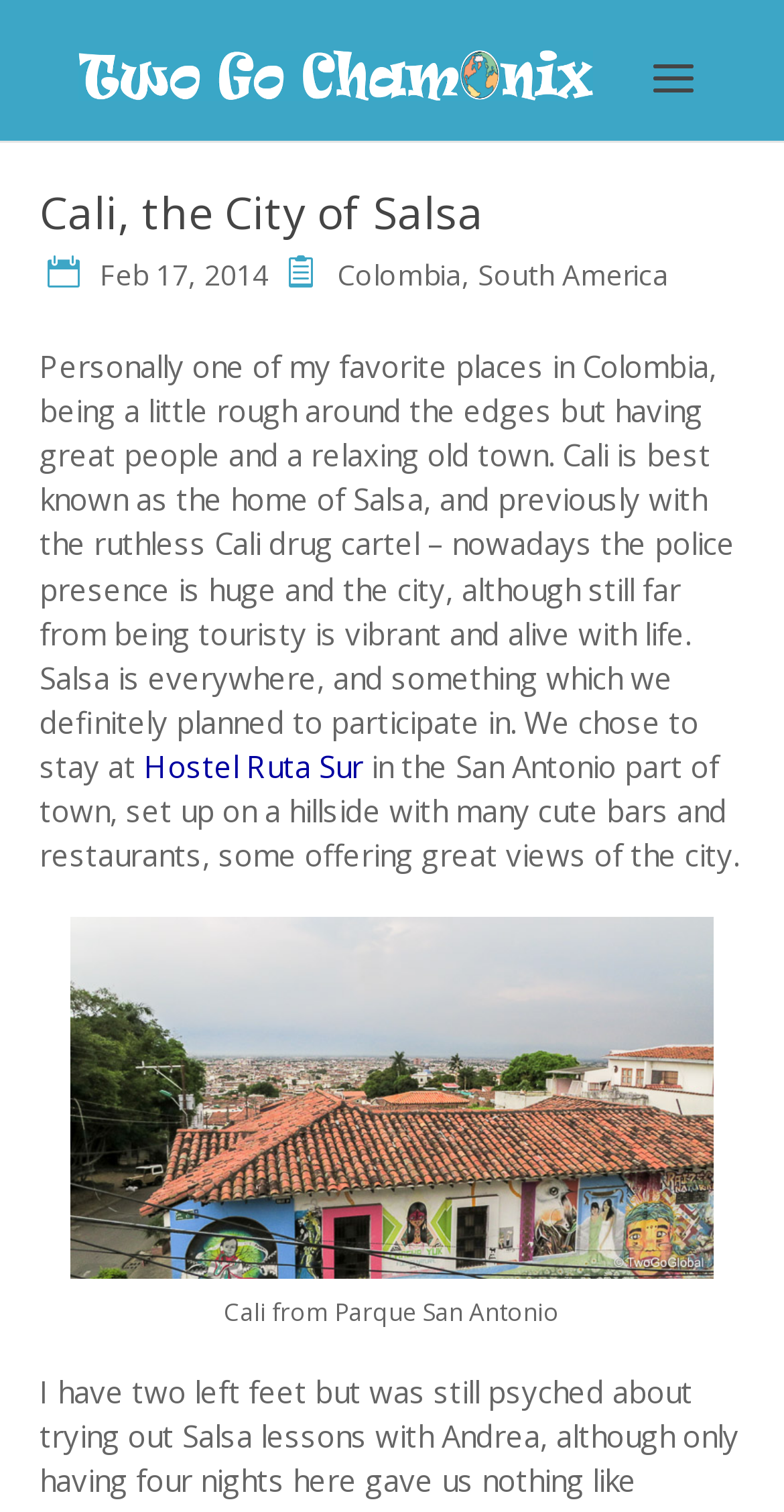Where did the authors stay in Cali?
Look at the image and provide a detailed response to the question.

The authors stayed at Hostel Ruta Sur, which is mentioned in the link element with the text 'Hostel Ruta Sur', and is located in the San Antonio part of town, as described in the surrounding StaticText element.